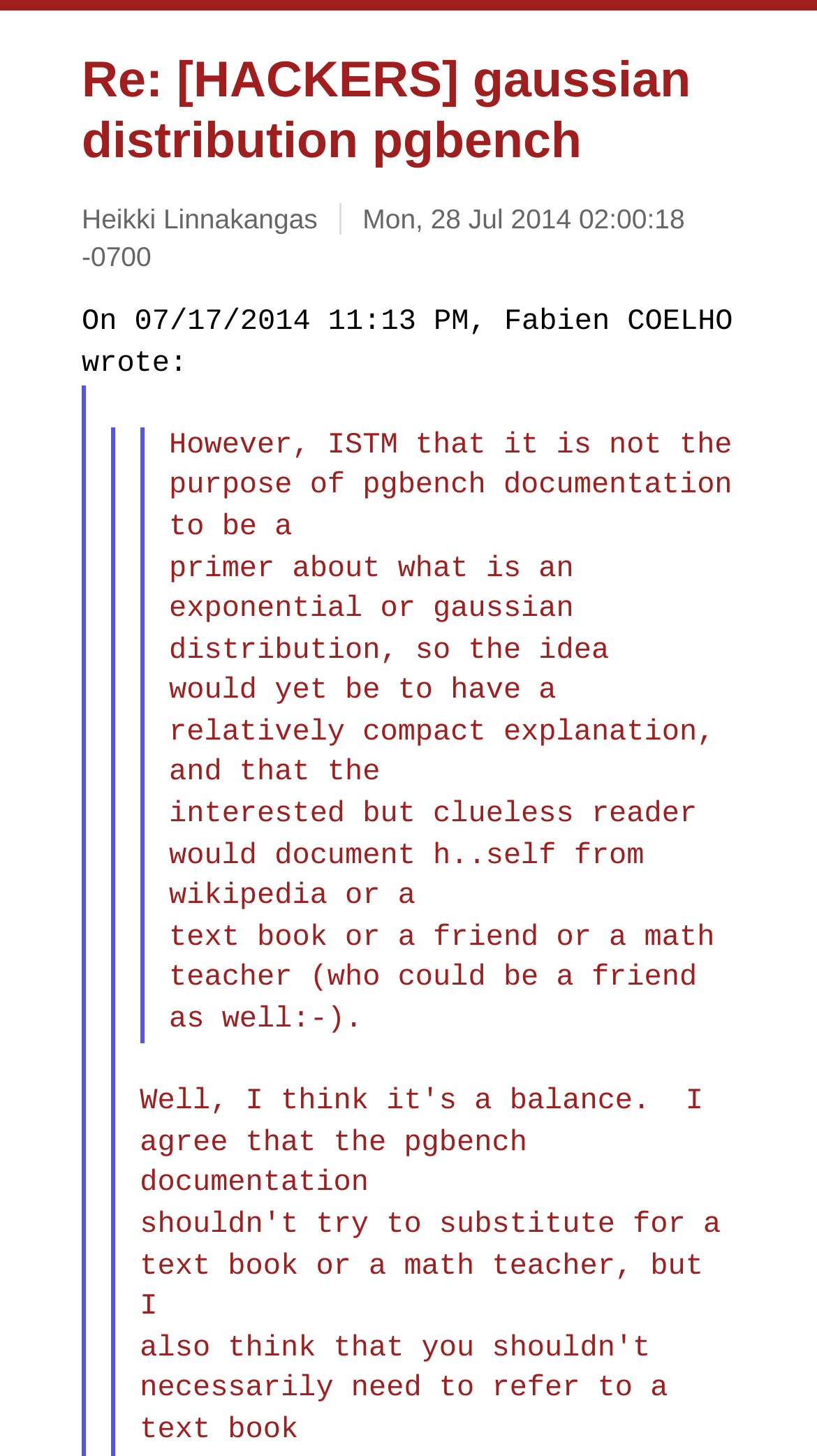Locate and provide the bounding box coordinates for the HTML element that matches this description: "Re: [HACKERS] gaussian distribution pgbench".

[0.1, 0.036, 0.845, 0.116]